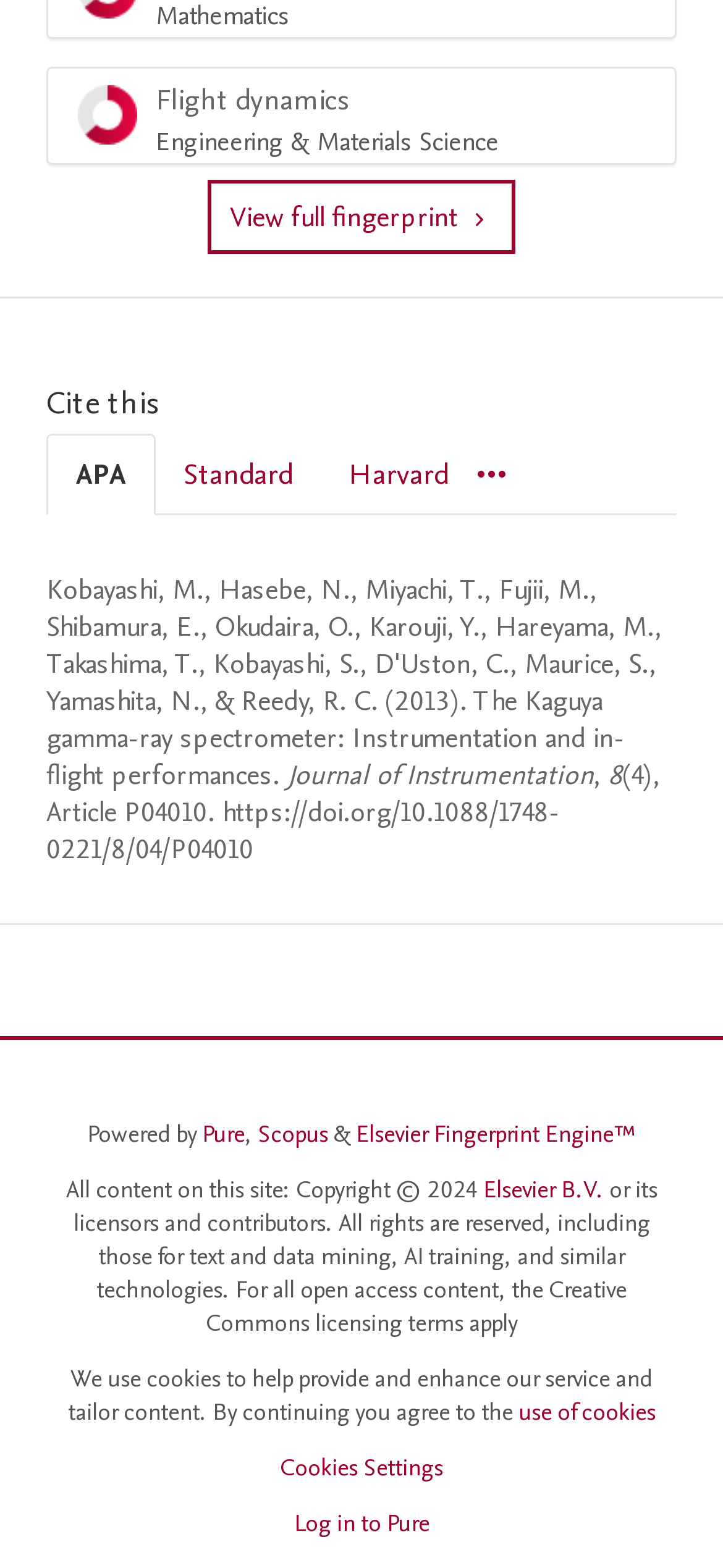What is the copyright year of the content on this site?
Based on the image, give a one-word or short phrase answer.

2024